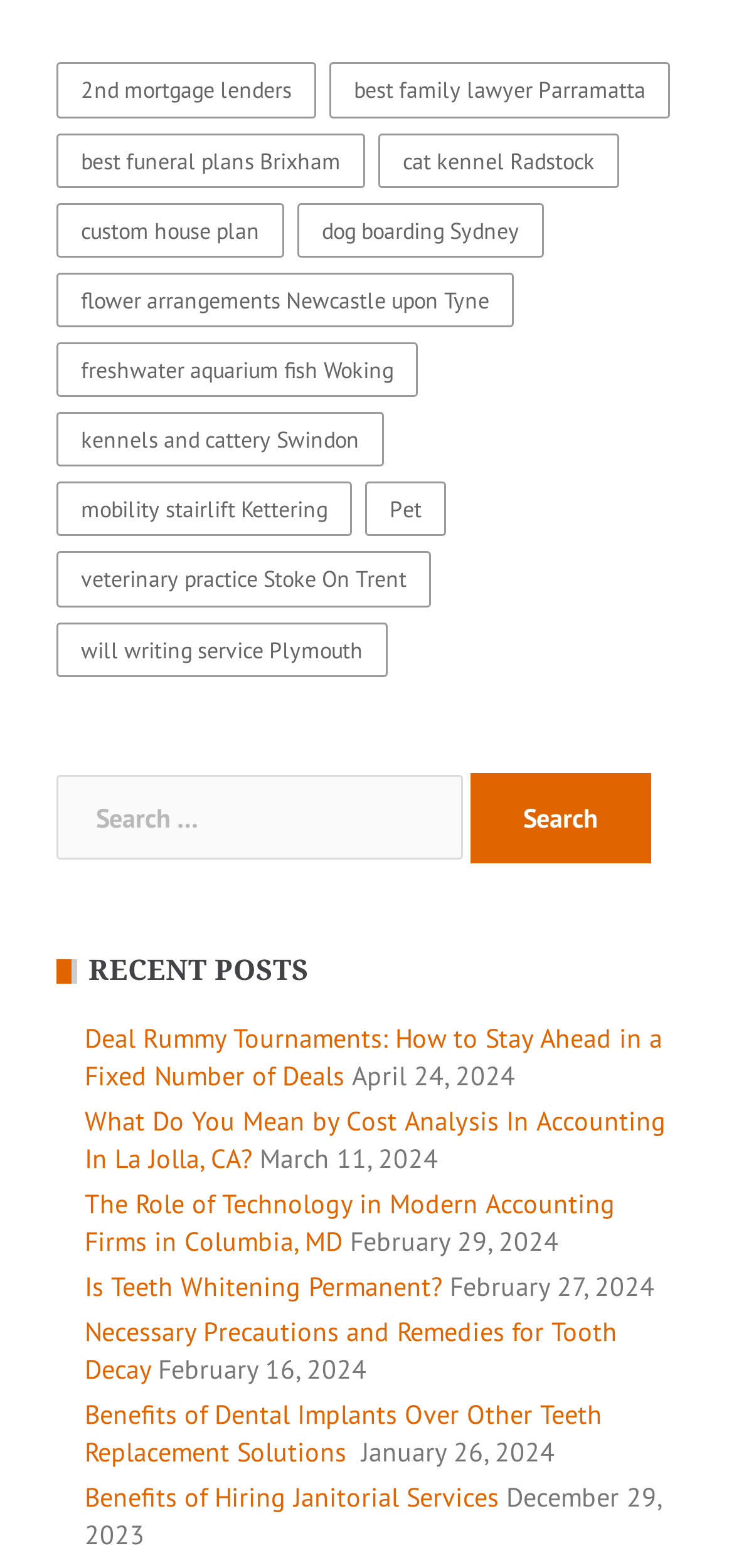Respond to the question below with a concise word or phrase:
How many recent posts are listed on the webpage?

7